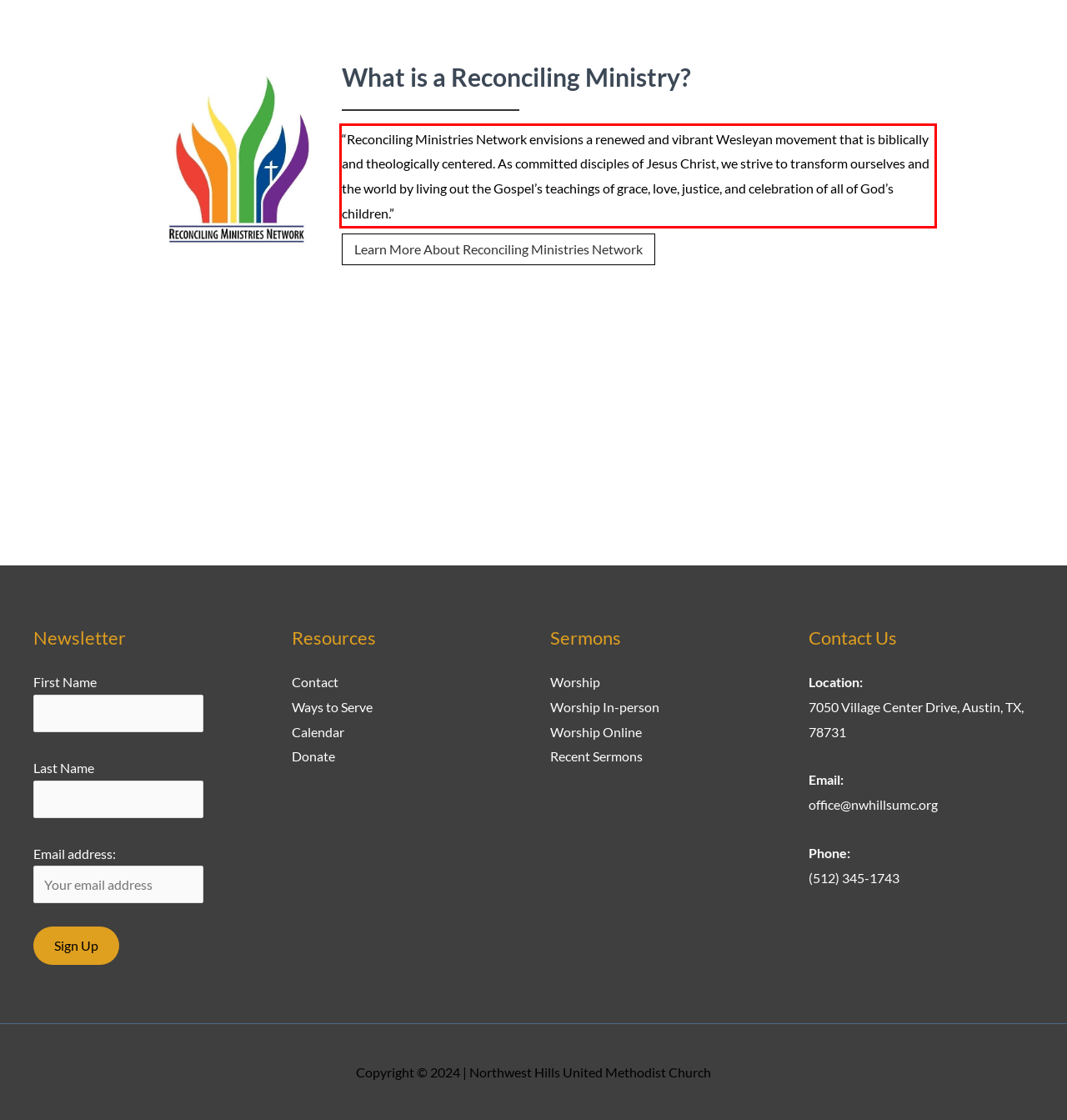In the given screenshot, locate the red bounding box and extract the text content from within it.

“Reconciling Ministries Network envisions a renewed and vibrant Wesleyan movement that is biblically and theologically centered. As committed disciples of Jesus Christ, we strive to transform ourselves and the world by living out the Gospel’s teachings of grace, love, justice, and celebration of all of God’s children.”